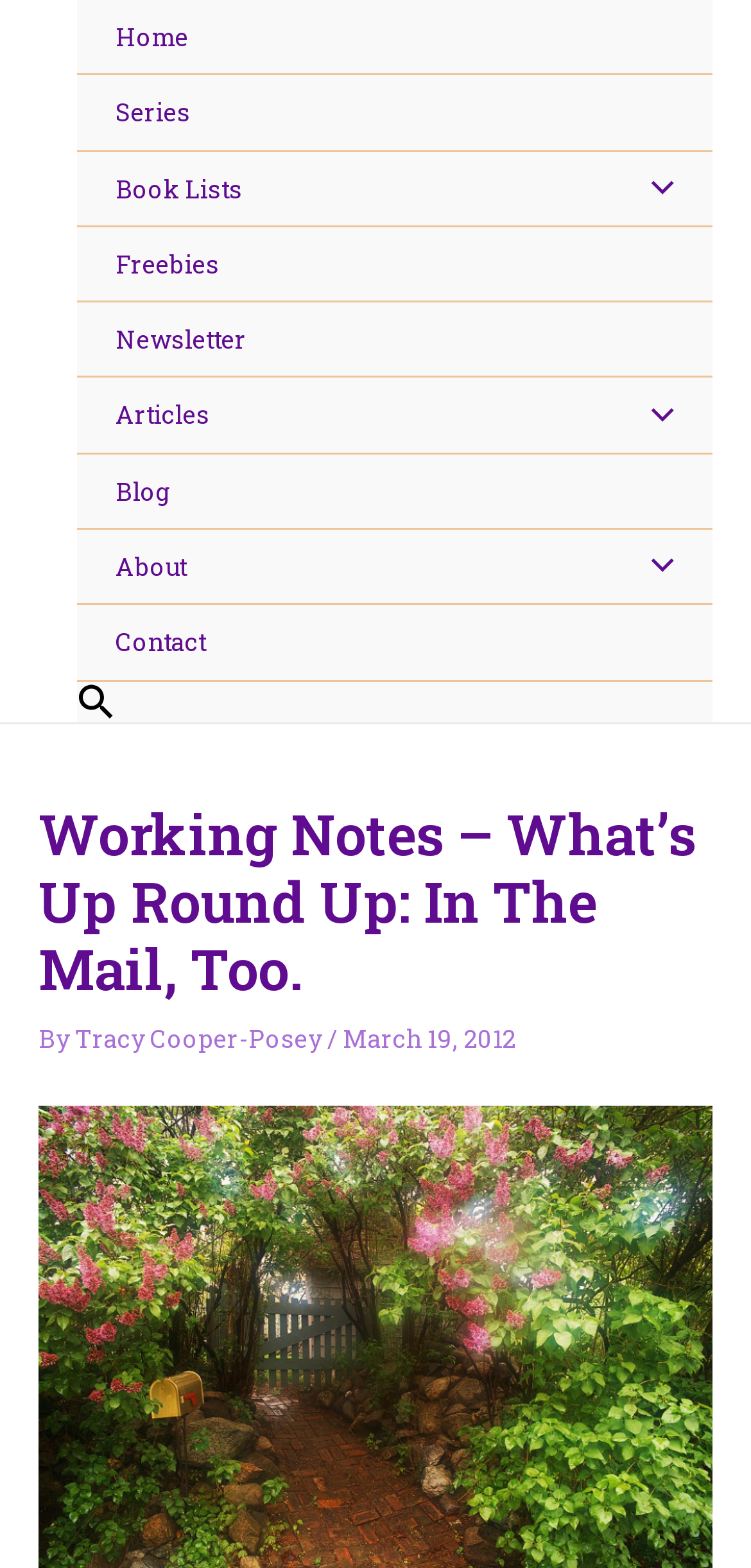Offer an extensive depiction of the webpage and its key elements.

The webpage is a blog post titled "Working Notes – What’s Up Round Up: In The Mail, Too." by Tracy Cooper-Posey. At the top, there is a navigation menu with 7 links: "Home", "Series", "Book Lists", "Freebies", "Newsletter", "Blog", and "Contact". Each link is positioned horizontally next to each other, taking up the top section of the page. There are also three "Menu Toggle" buttons, each with an accompanying image, scattered throughout the navigation menu.

Below the navigation menu, there is a header section that spans the width of the page. It contains the title of the blog post, "Working Notes – What’s Up Round Up: In The Mail, Too.", in a large font size. The author's name, "Tracy Cooper-Posey", is displayed next to the title, along with the date "March 19, 2012".

There is also a search icon link at the top right corner of the page, which contains an image of a magnifying glass.